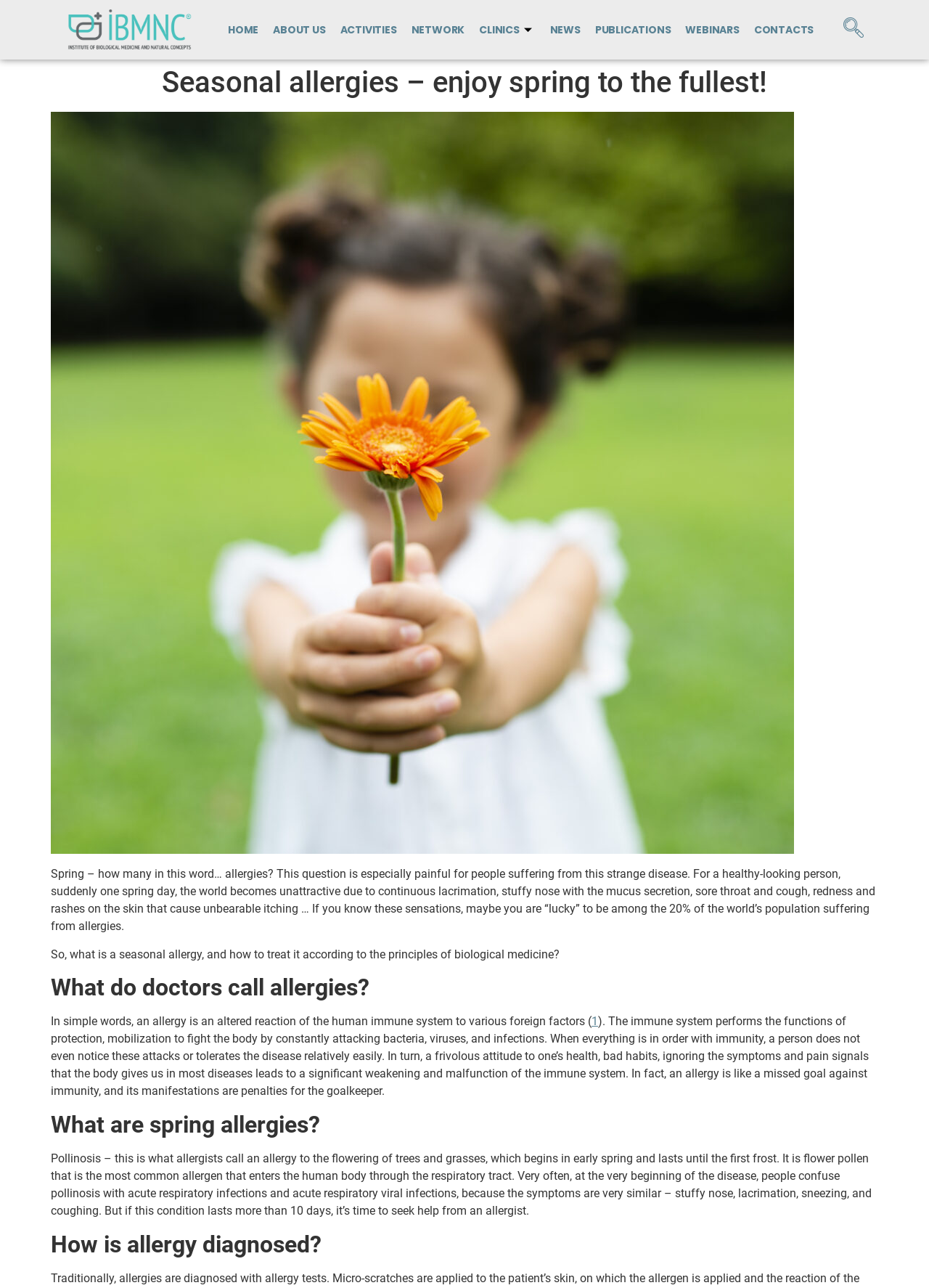Could you determine the bounding box coordinates of the clickable element to complete the instruction: "search something"? Provide the coordinates as four float numbers between 0 and 1, i.e., [left, top, right, bottom].

[0.903, 0.012, 0.935, 0.034]